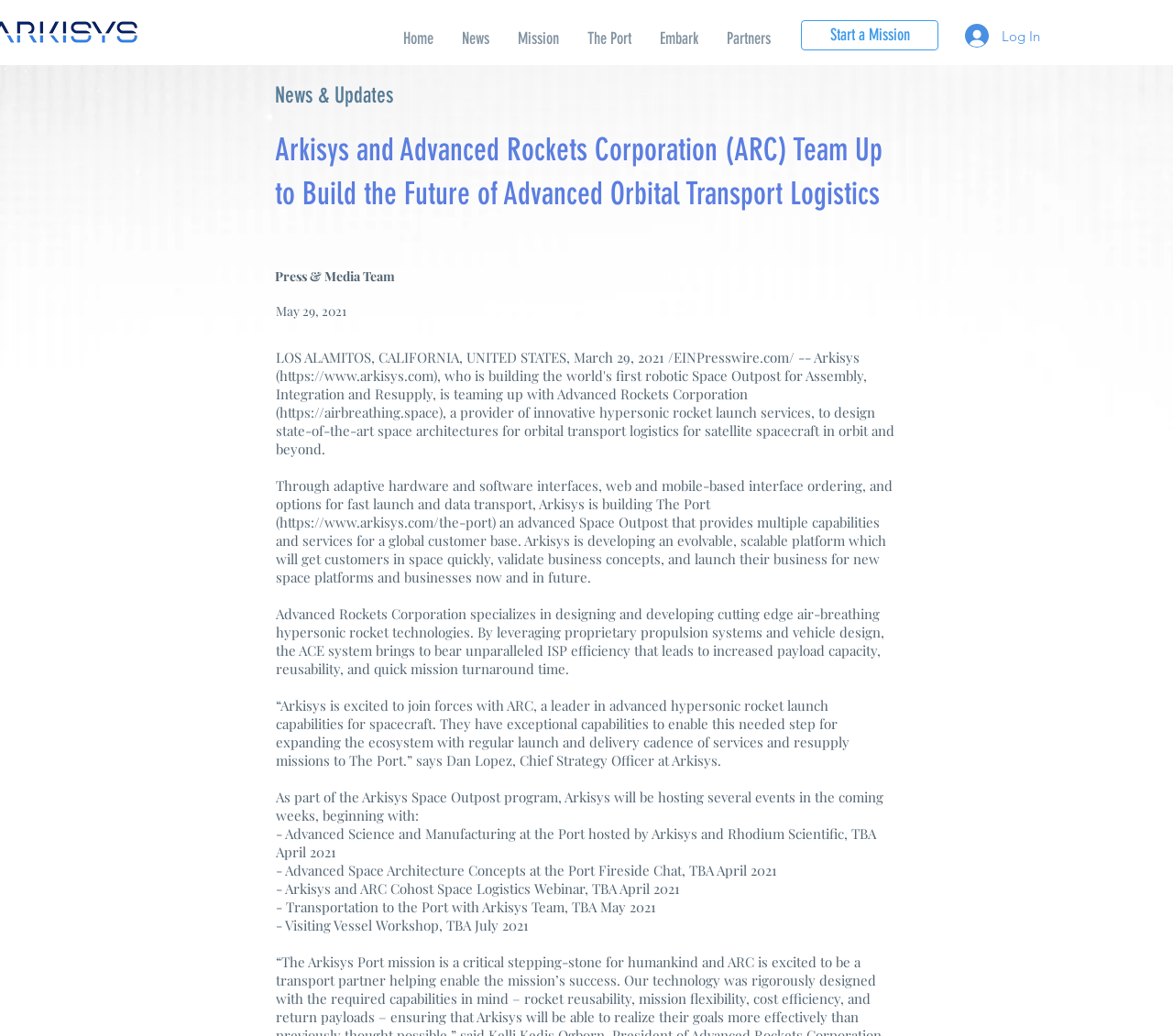Determine the bounding box coordinates for the area that should be clicked to carry out the following instruction: "Learn more about The Port".

[0.238, 0.495, 0.42, 0.513]